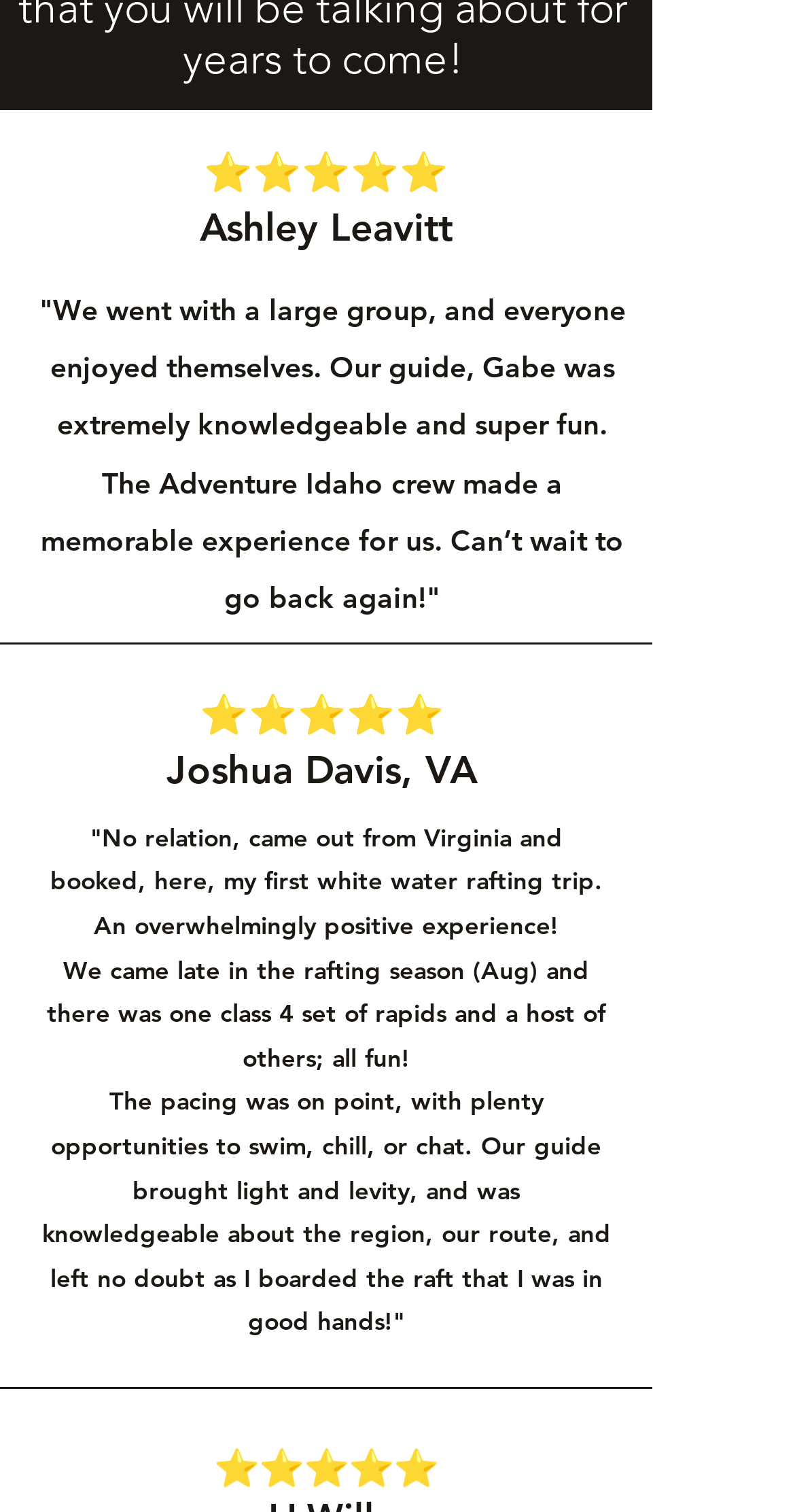Locate the bounding box coordinates of the clickable region to complete the following instruction: "Rate with 5 stars again."

[0.269, 0.955, 0.326, 0.986]